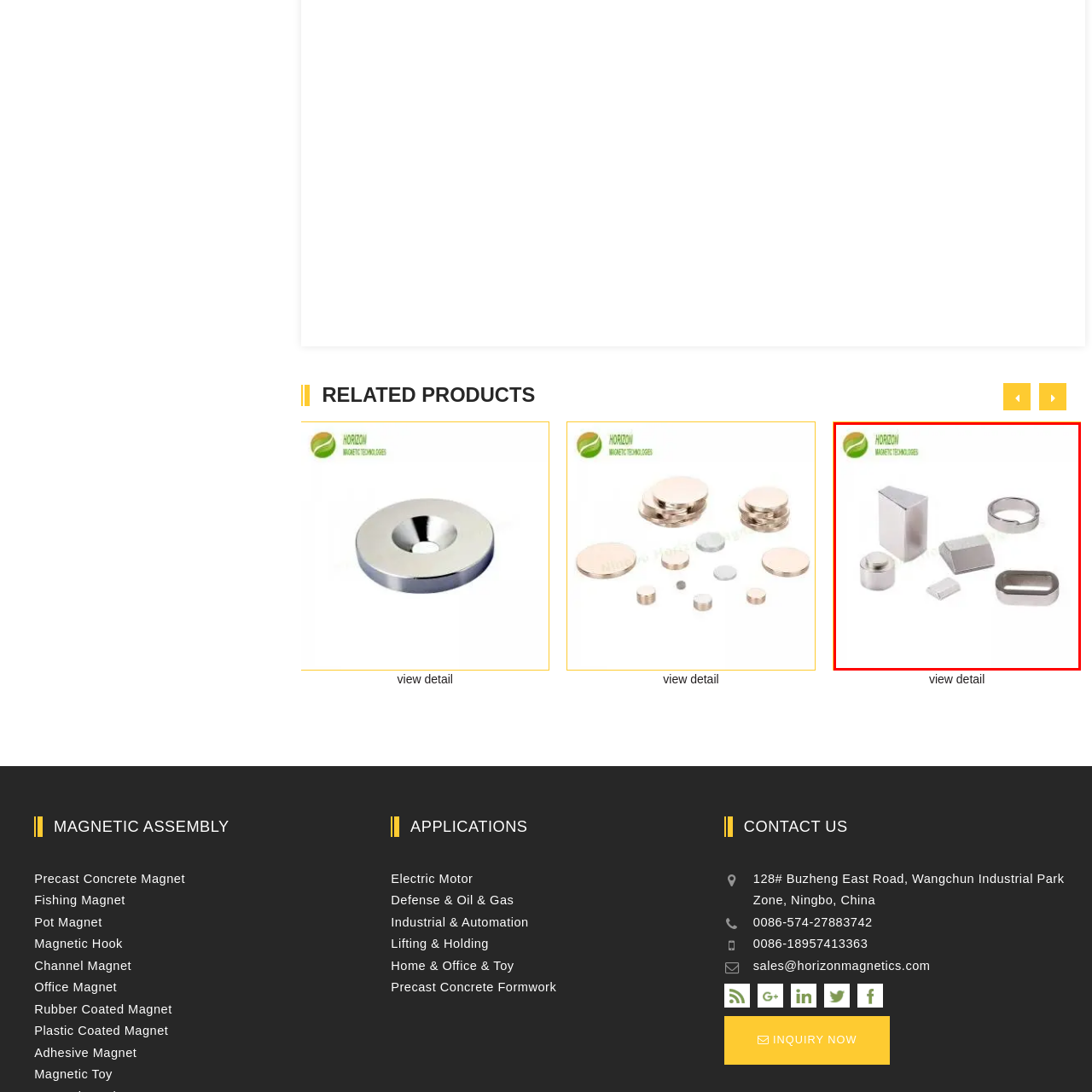Create an extensive caption describing the content of the image outlined in red.

The image showcases a variety of Neodymium precision magnets, characterized by their robust design and shiny metallic finish. Seen here are different shapes including a rectangular block, a cylindrical magnet, a disc shape, and an oblong form, demonstrating the versatility of these magnets for various applications. These high-performance magnets are ideal for use in industries such as manufacturing, electronics, and more, owing to their strong magnetic properties. The logo of Horizon Magnetic Technologies is displayed in the top left corner, indicating the brand's association with quality and innovation in magnetic solutions.